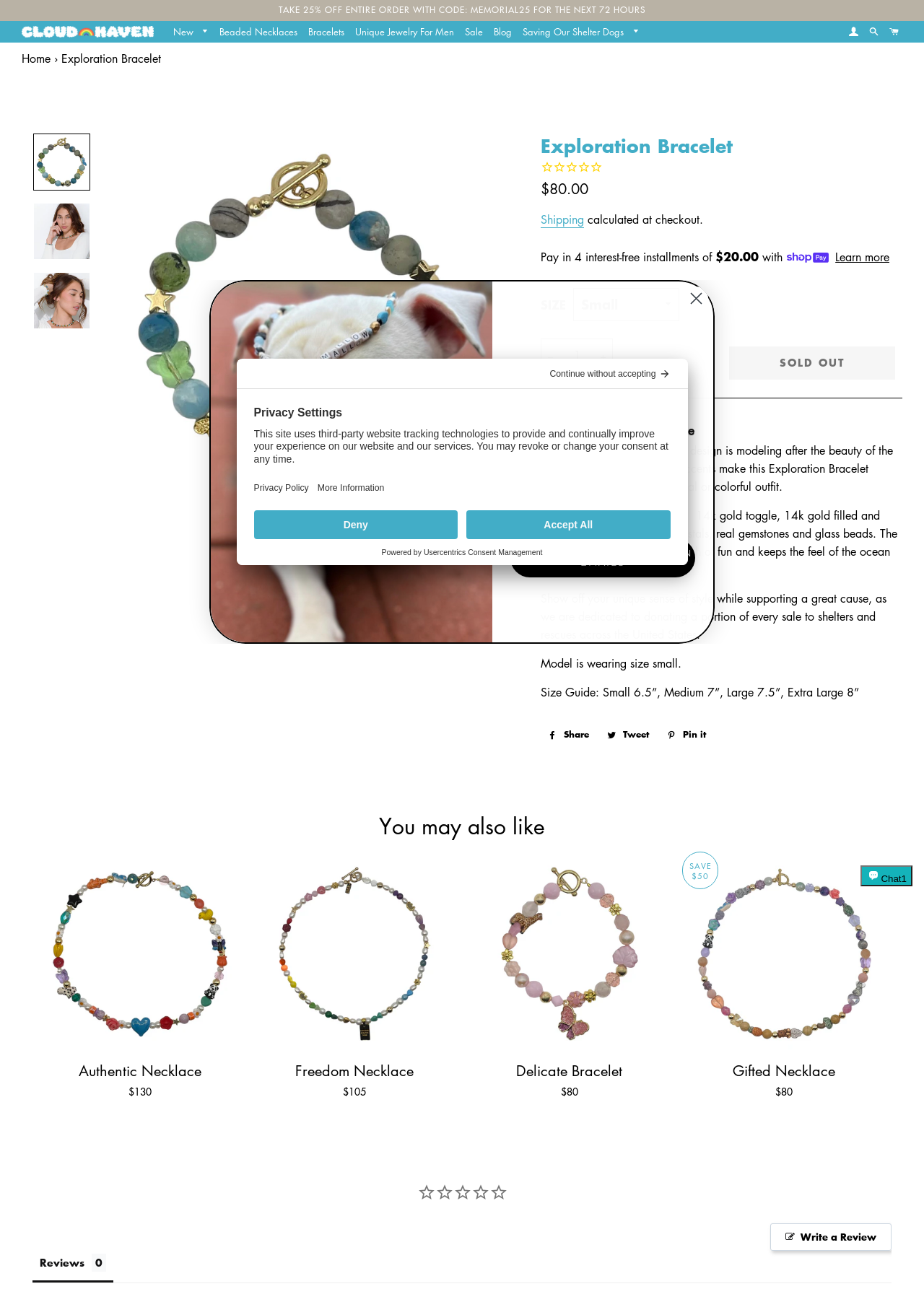Locate the bounding box coordinates of the element to click to perform the following action: 'Access 'REF / Calculator''. The coordinates should be given as four float values between 0 and 1, in the form of [left, top, right, bottom].

None